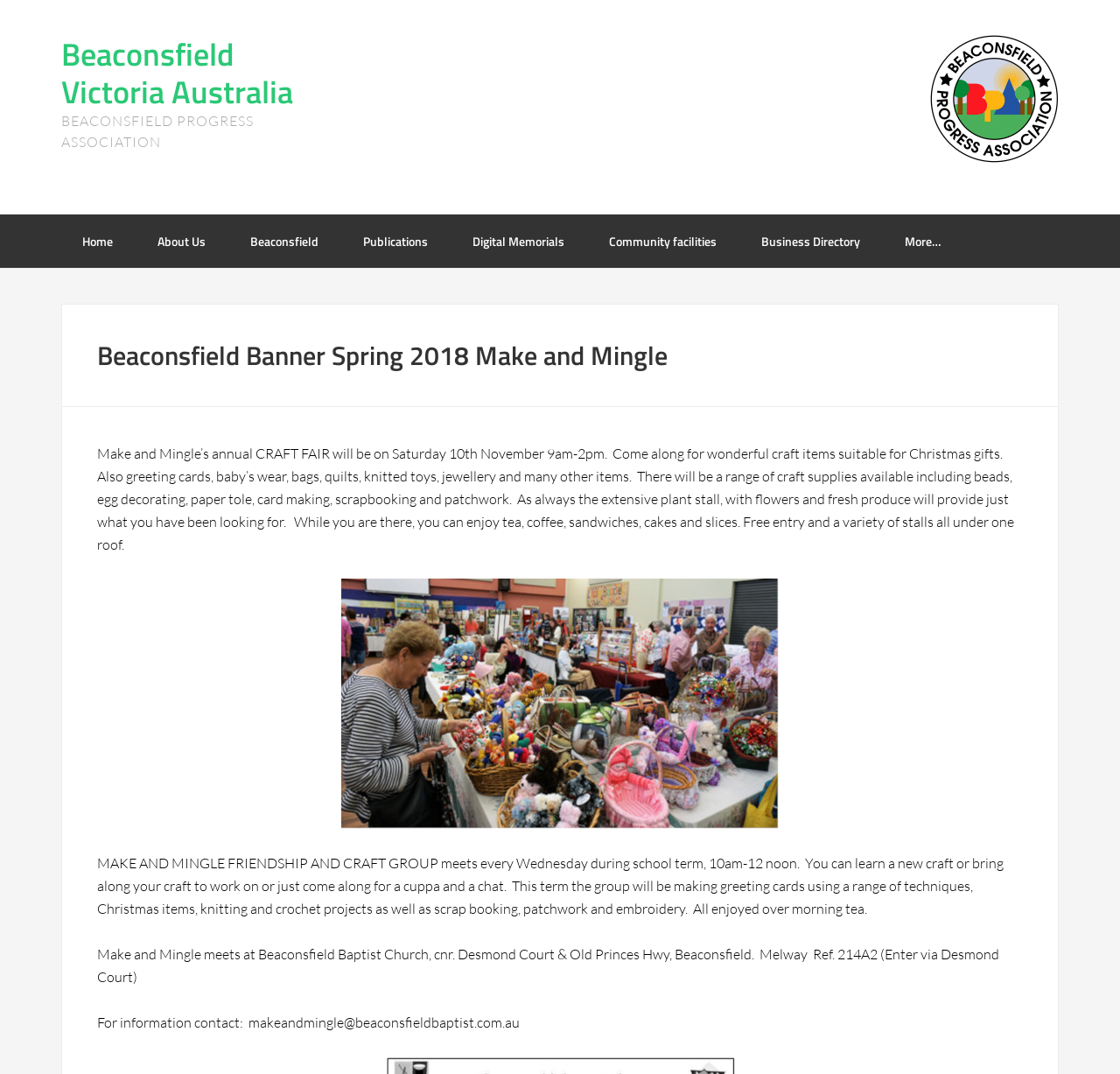Locate the coordinates of the bounding box for the clickable region that fulfills this instruction: "Click on the company link".

None